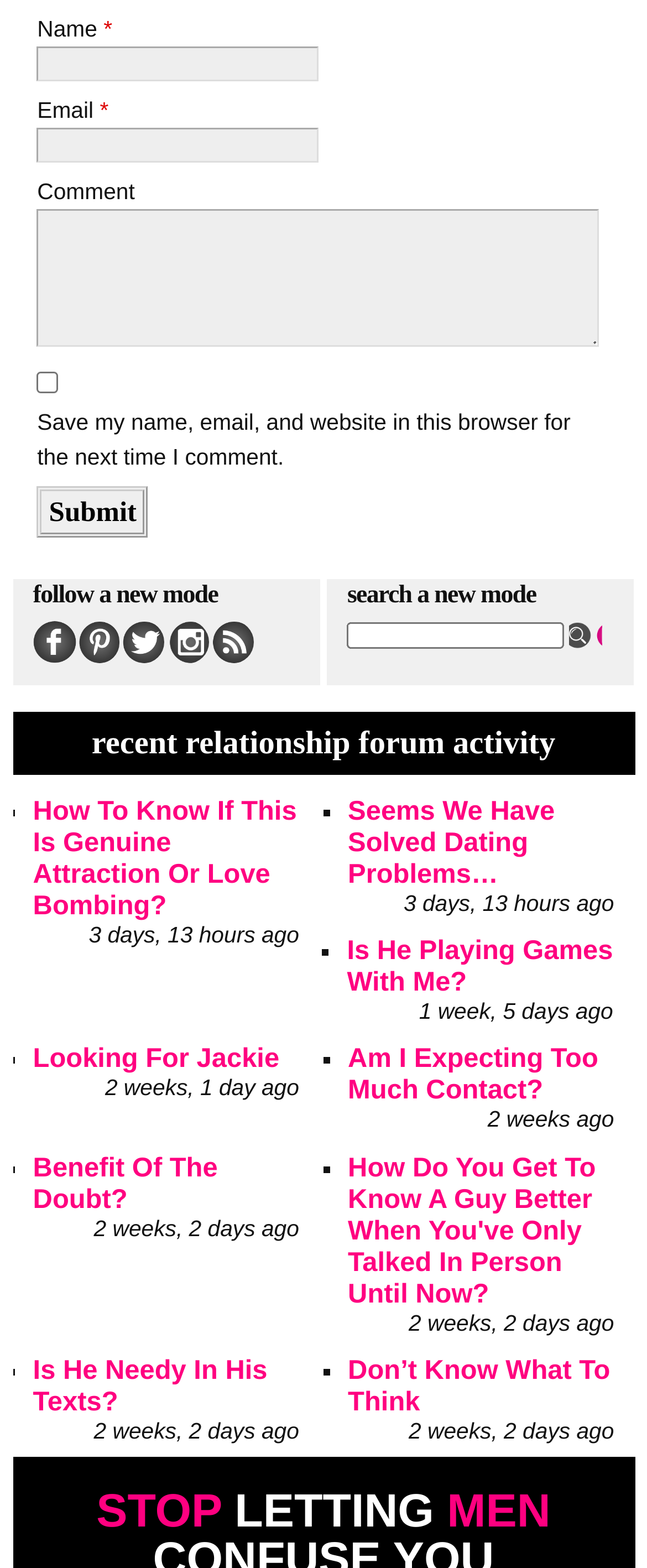Pinpoint the bounding box coordinates of the clickable element to carry out the following instruction: "Submit the form."

[0.057, 0.31, 0.229, 0.343]